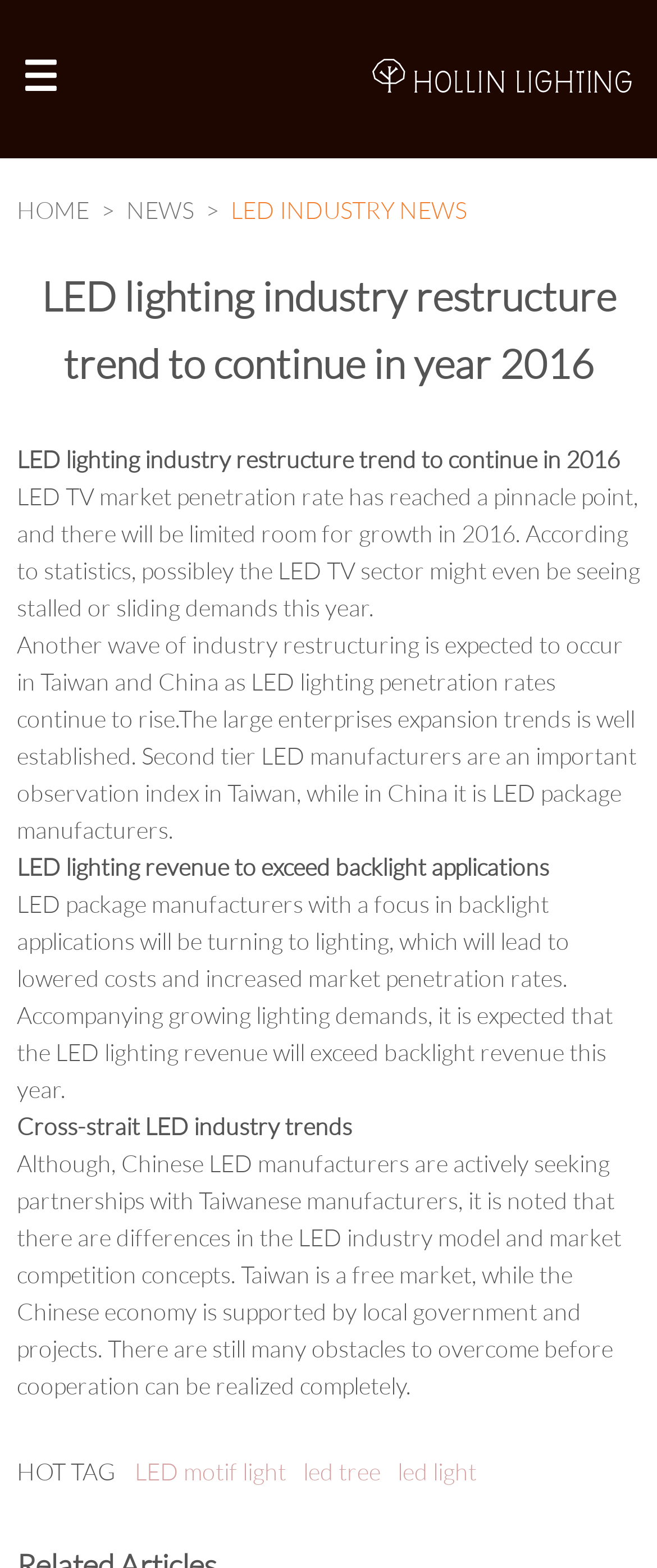Please use the details from the image to answer the following question comprehensively:
What are the hot tags mentioned on the webpage?

The webpage has a section labeled 'HOT TAG' which lists three hot tags: 'LED motif light', 'led tree', and 'led light'. These tags are likely related to popular topics or trends in the LED industry.